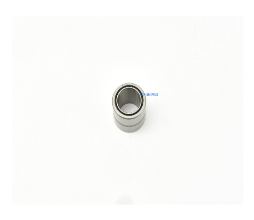What is the purpose of the inner ring in this bearing?
Answer briefly with a single word or phrase based on the image.

To serve as a raceway surface